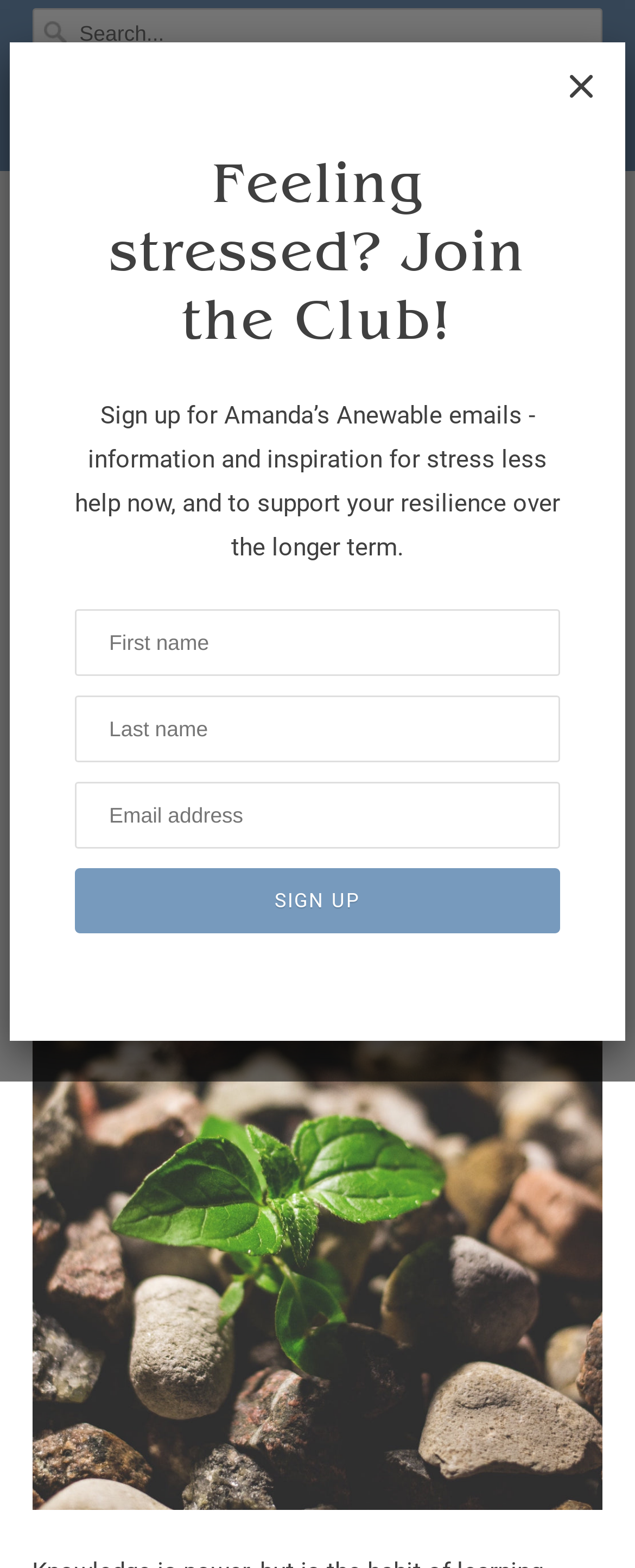Based on the image, give a detailed response to the question: What is the date of the article?

I found the date of the article by looking at the StaticText element with the text 'August 18, 2023' below the heading of the article.